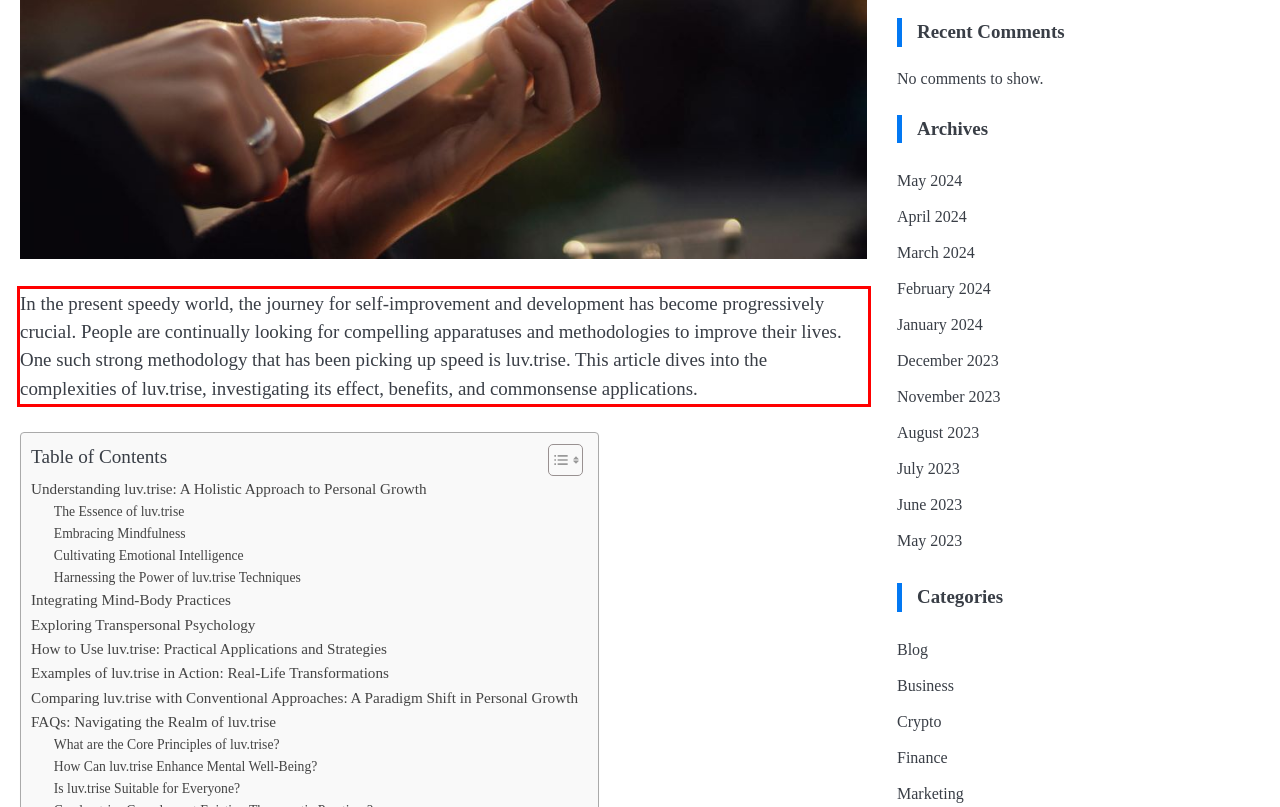Examine the webpage screenshot, find the red bounding box, and extract the text content within this marked area.

In the present speedy world, the journey for self-improvement and development has become progressively crucial. People are continually looking for compelling apparatuses and methodologies to improve their lives. One such strong methodology that has been picking up speed is luv.trise. This article dives into the complexities of luv.trise, investigating its effect, benefits, and commonsense applications.